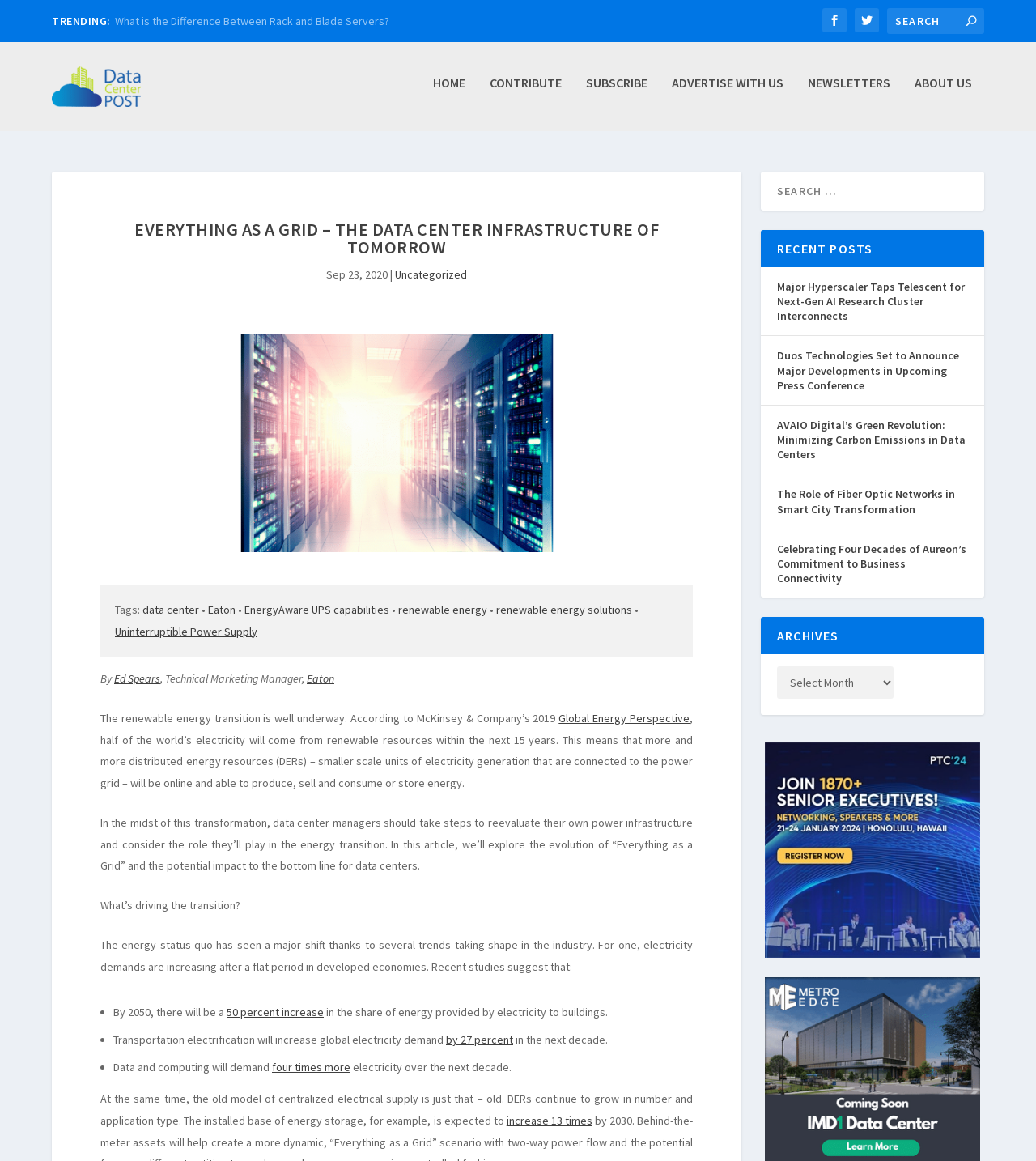Provide a one-word or short-phrase answer to the question:
Who is the author of the main article?

Ed Spears